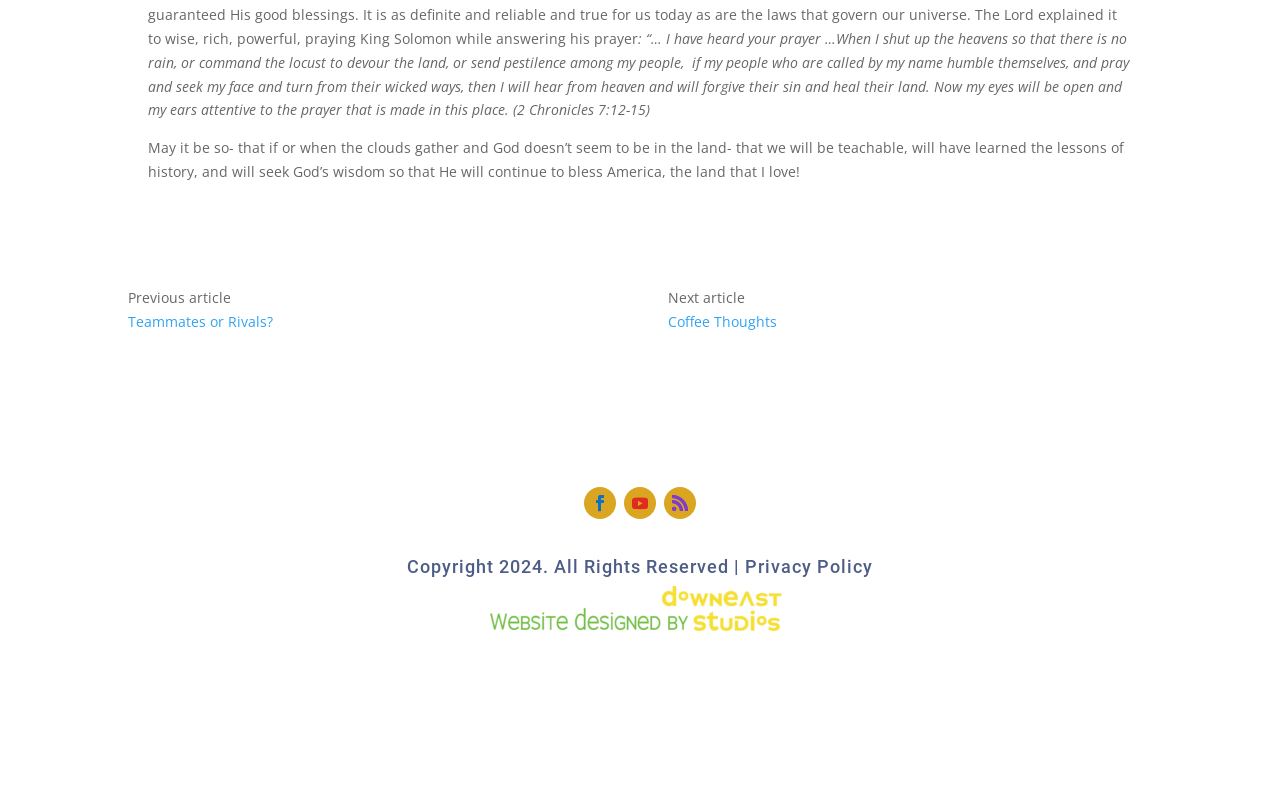Respond with a single word or phrase to the following question: What is the copyright year mentioned on the webpage?

2024